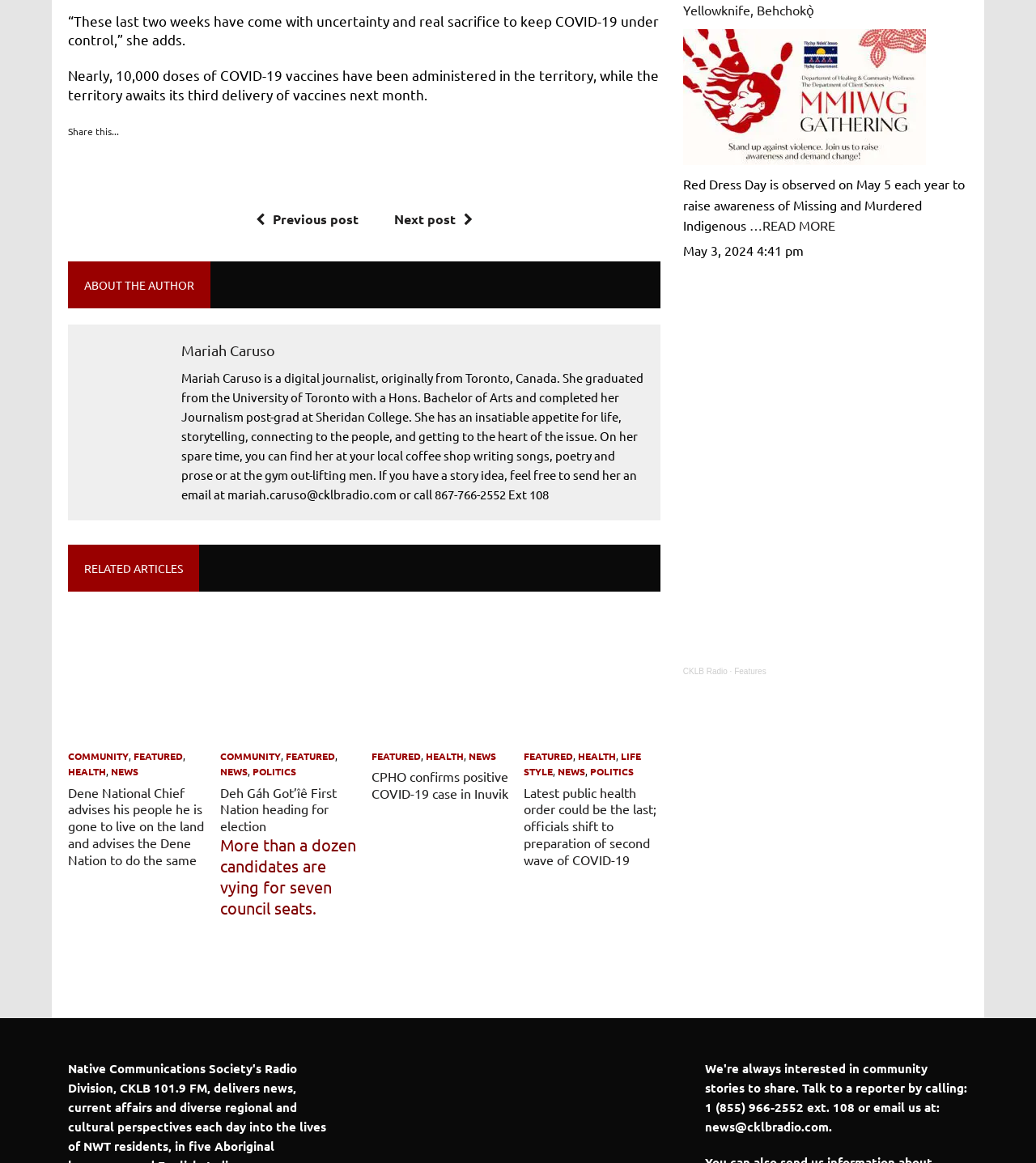Locate the bounding box coordinates of the element to click to perform the following action: 'Read the article about Dene National Chief'. The coordinates should be given as four float values between 0 and 1, in the form of [left, top, right, bottom].

[0.066, 0.624, 0.198, 0.638]